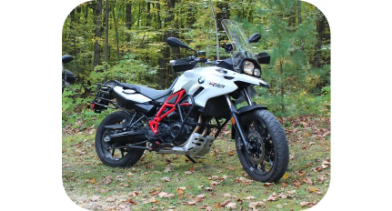What is the brand of the motorcycle?
Please give a detailed and elaborate explanation in response to the question.

The caption clearly mentions that the motorcycle is a 'BMW motorcycle', indicating that the brand of the bike is BMW, a well-known German automobile and motorcycle manufacturer.